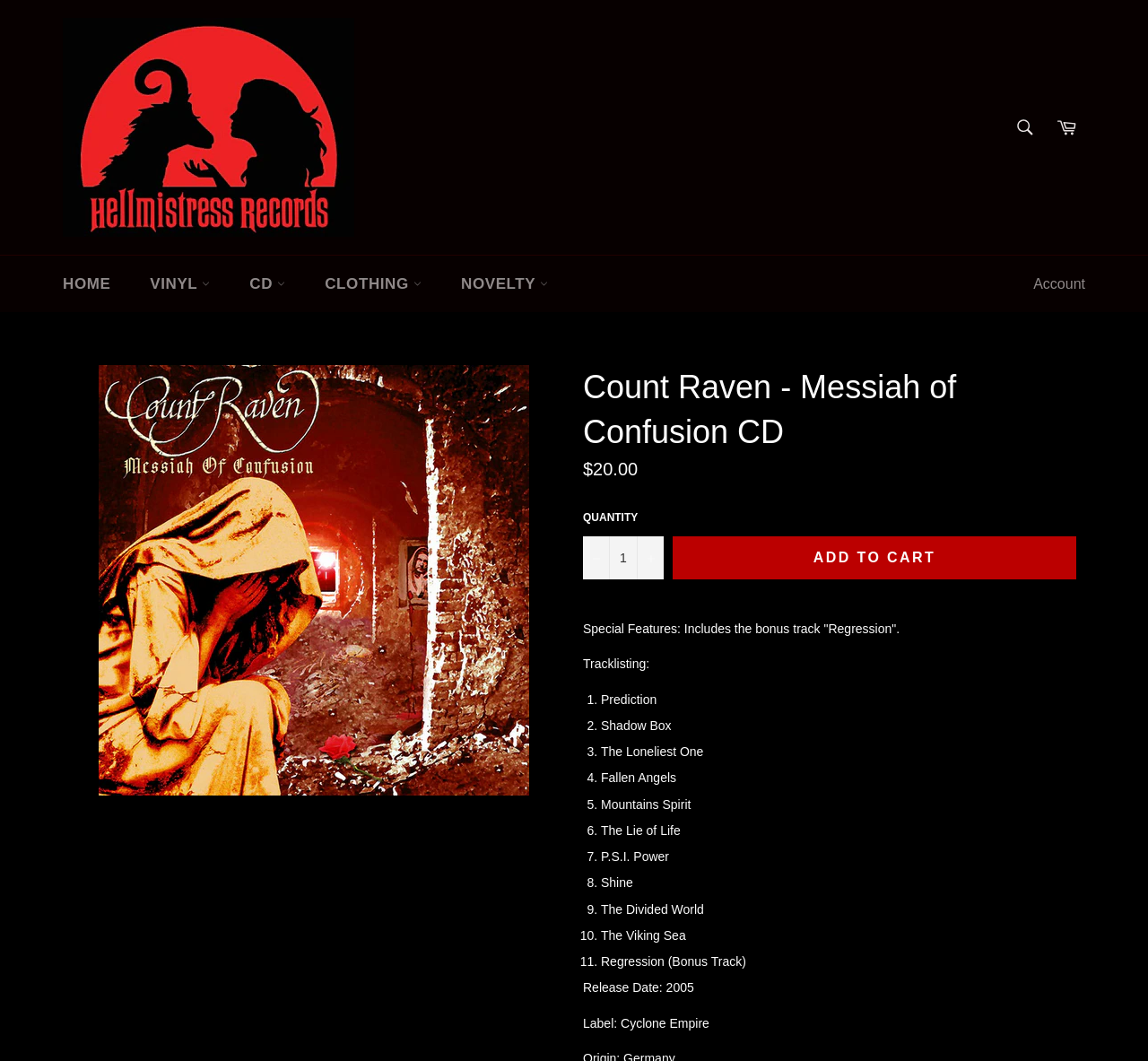Find the bounding box coordinates of the element to click in order to complete the given instruction: "Add Count Raven - Messiah of Confusion CD to cart."

[0.586, 0.506, 0.938, 0.546]